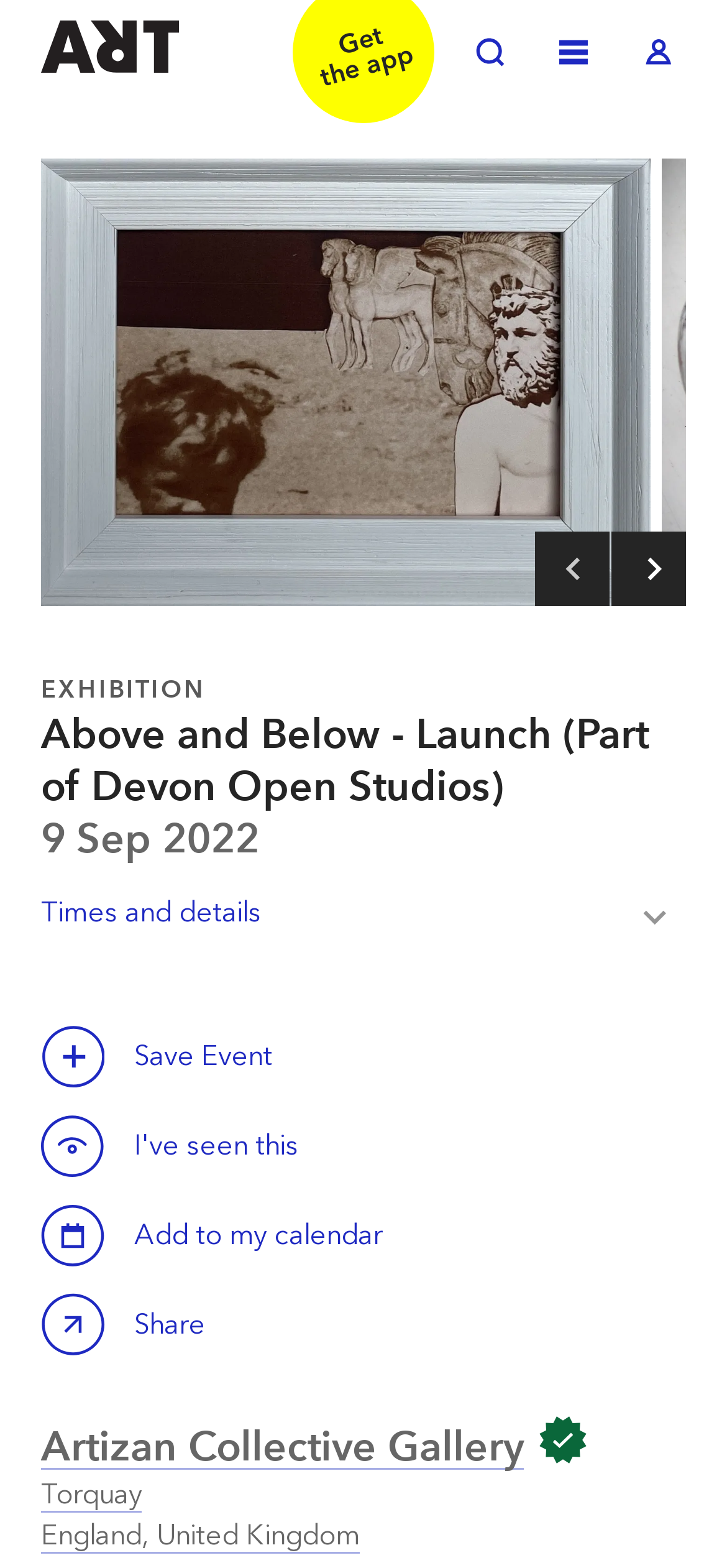Identify the bounding box for the described UI element: "Calendar Add to my calendar".

[0.056, 0.767, 0.538, 0.808]